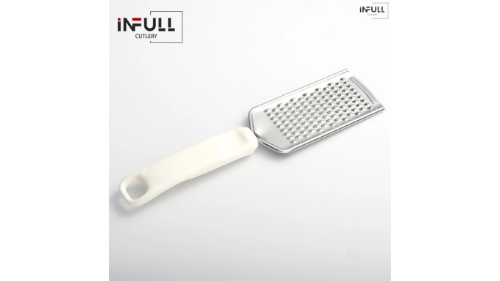Summarize the image with a detailed caption.

This image showcases a sleek, modern stainless steel kitchen grater from Infull Cutlery. The grater features a broad, flat design with a textured surface for efficient grating, and a sturdy, ergonomically designed handle made of white material for a comfortable grip. The minimalist aesthetic emphasizes functionality, making it a stylish addition to any kitchen. The Infull Cutlery logo is prominently displayed in the top corner, highlighting the brand's dedication to quality kitchenware. This versatile tool is ideal for grating cheese, vegetables, and other ingredients, enhancing culinary experiences.